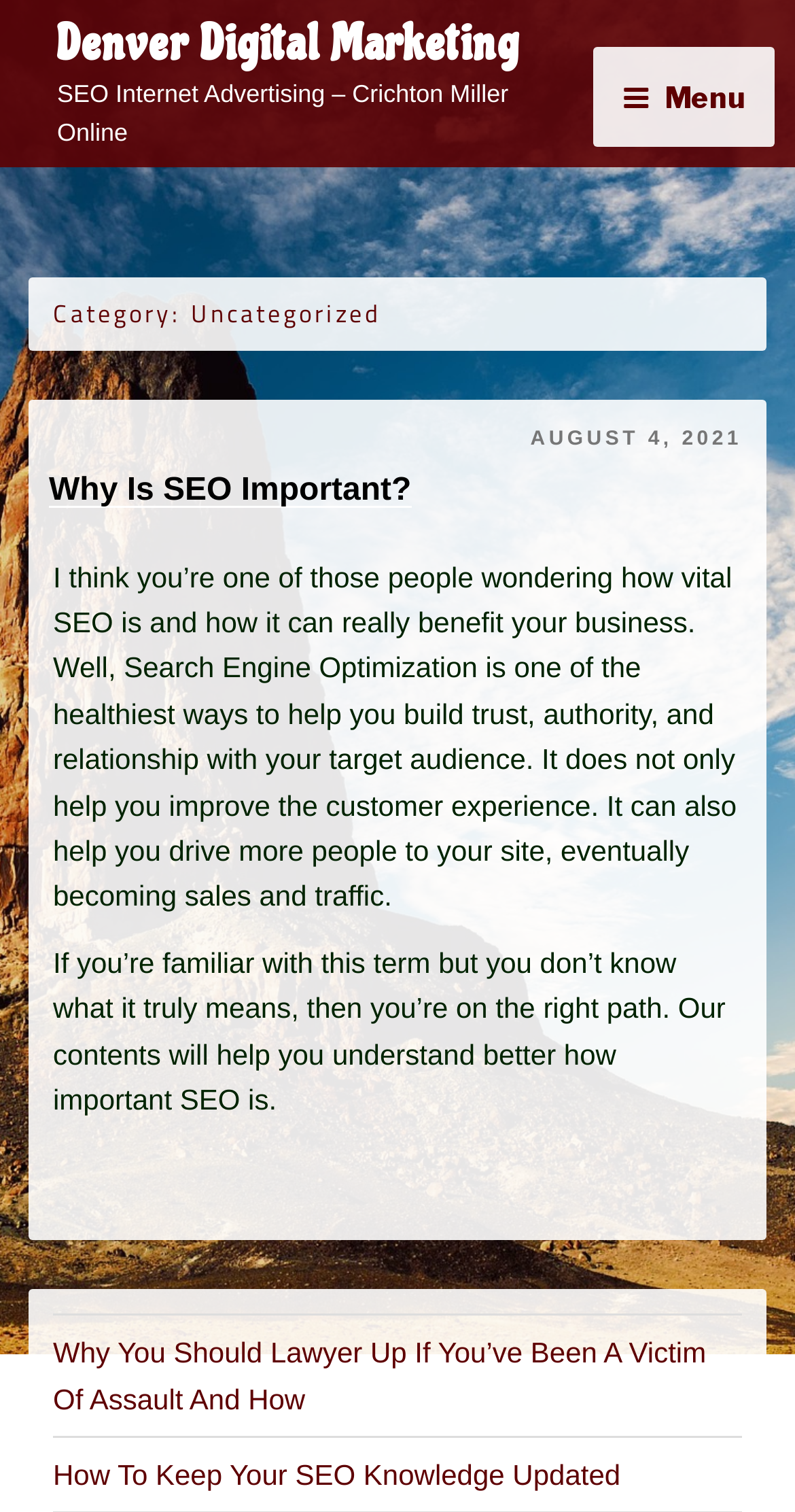Refer to the element description Why Is SEO Important? and identify the corresponding bounding box in the screenshot. Format the coordinates as (top-left x, top-left y, bottom-right x, bottom-right y) with values in the range of 0 to 1.

[0.062, 0.313, 0.517, 0.335]